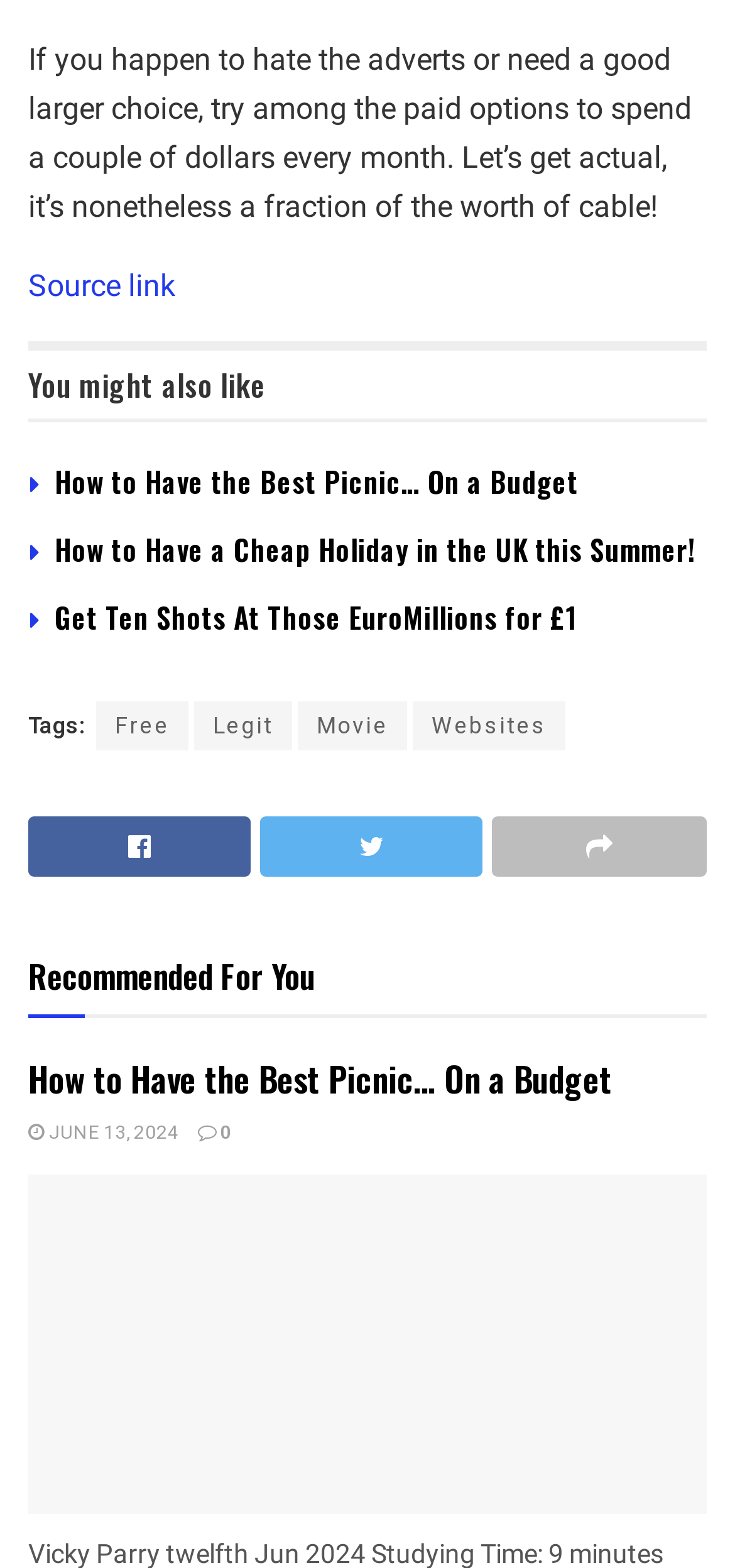What is the purpose of the links with icons?
Give a one-word or short phrase answer based on the image.

Social media sharing